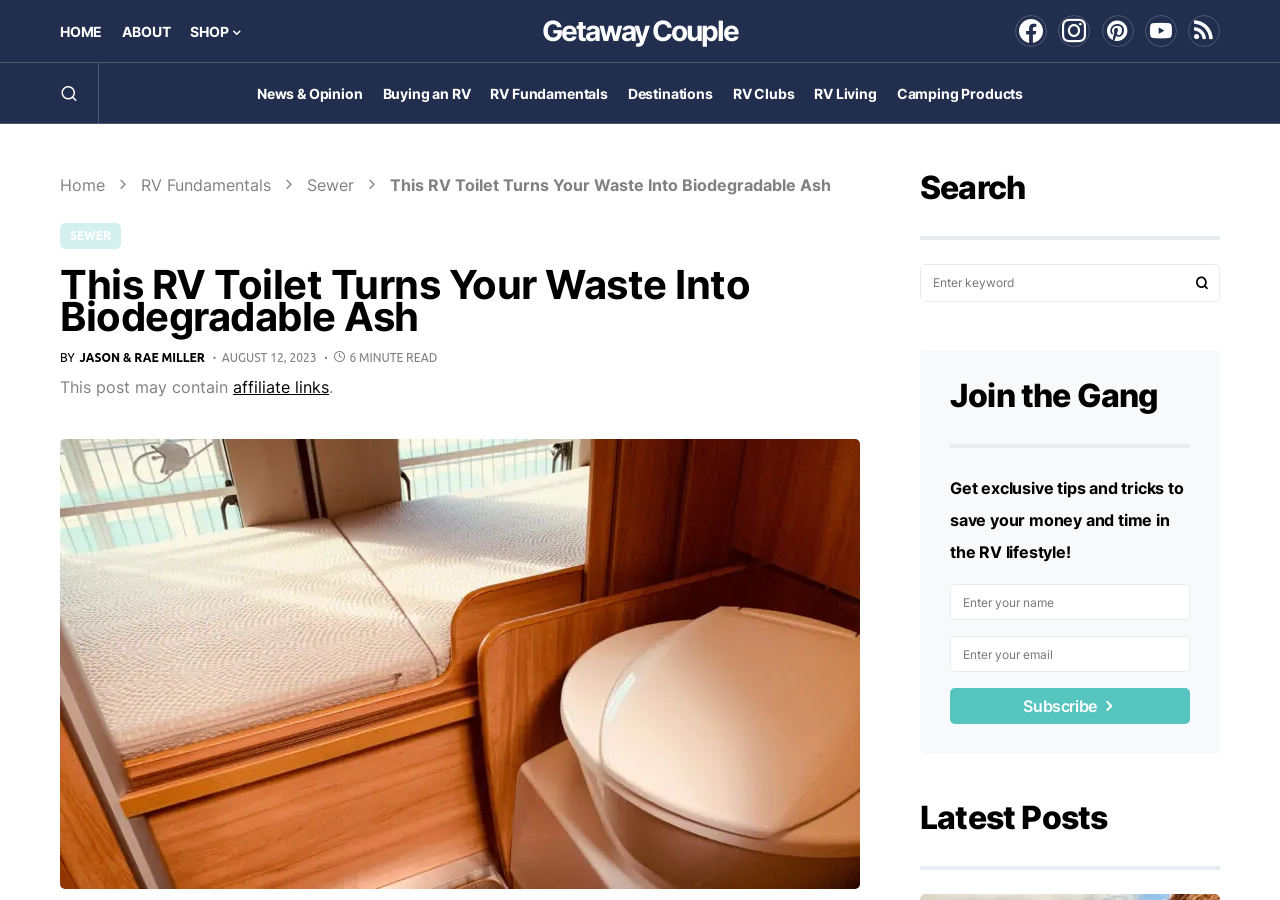Determine the bounding box coordinates for the HTML element mentioned in the following description: "aria-label="Pinterest"". The coordinates should be a list of four floats ranging from 0 to 1, represented as [left, top, right, bottom].

[0.861, 0.012, 0.886, 0.057]